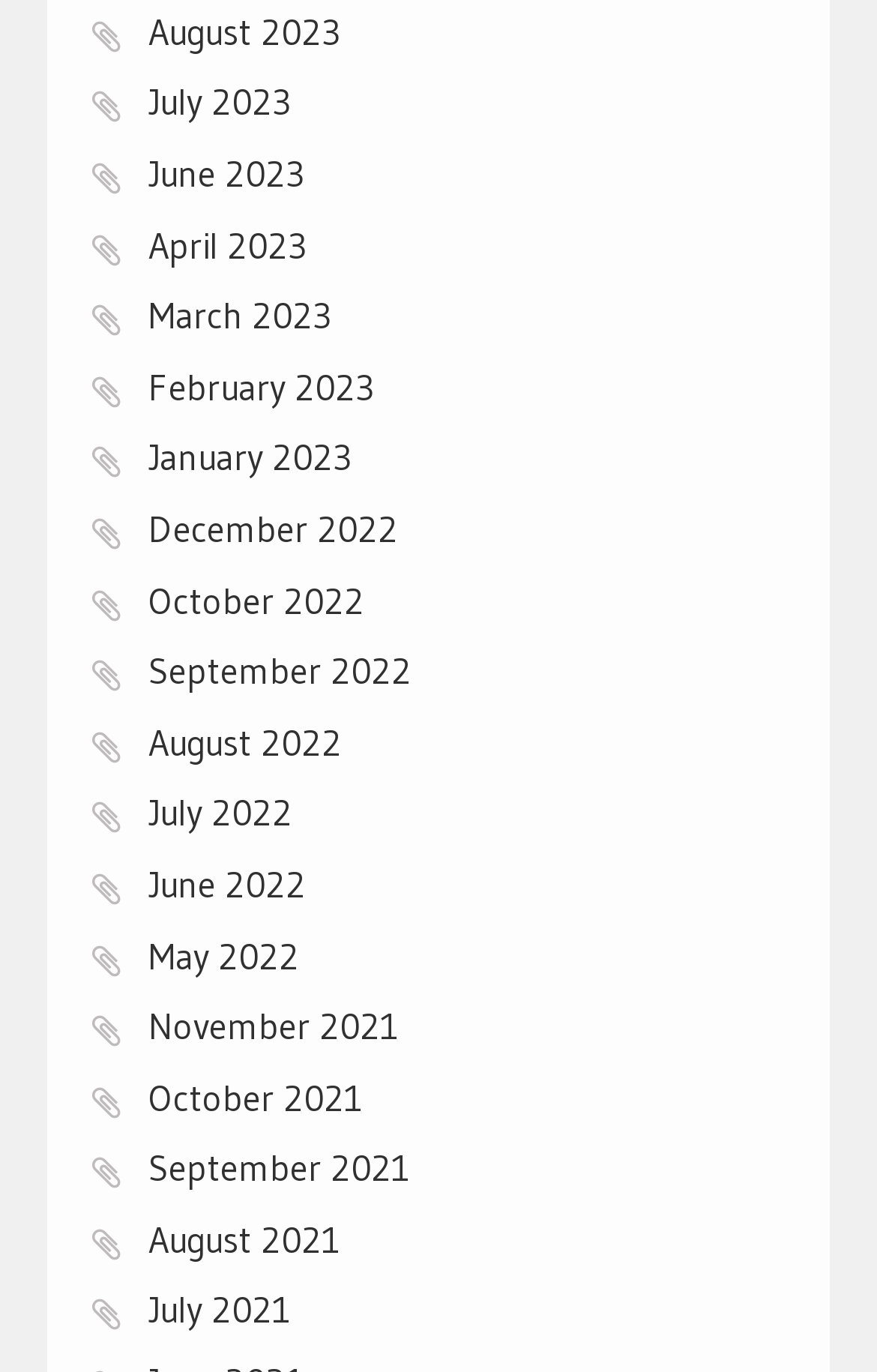Provide a one-word or short-phrase answer to the question:
What is the common format of the link texts?

Month YYYY